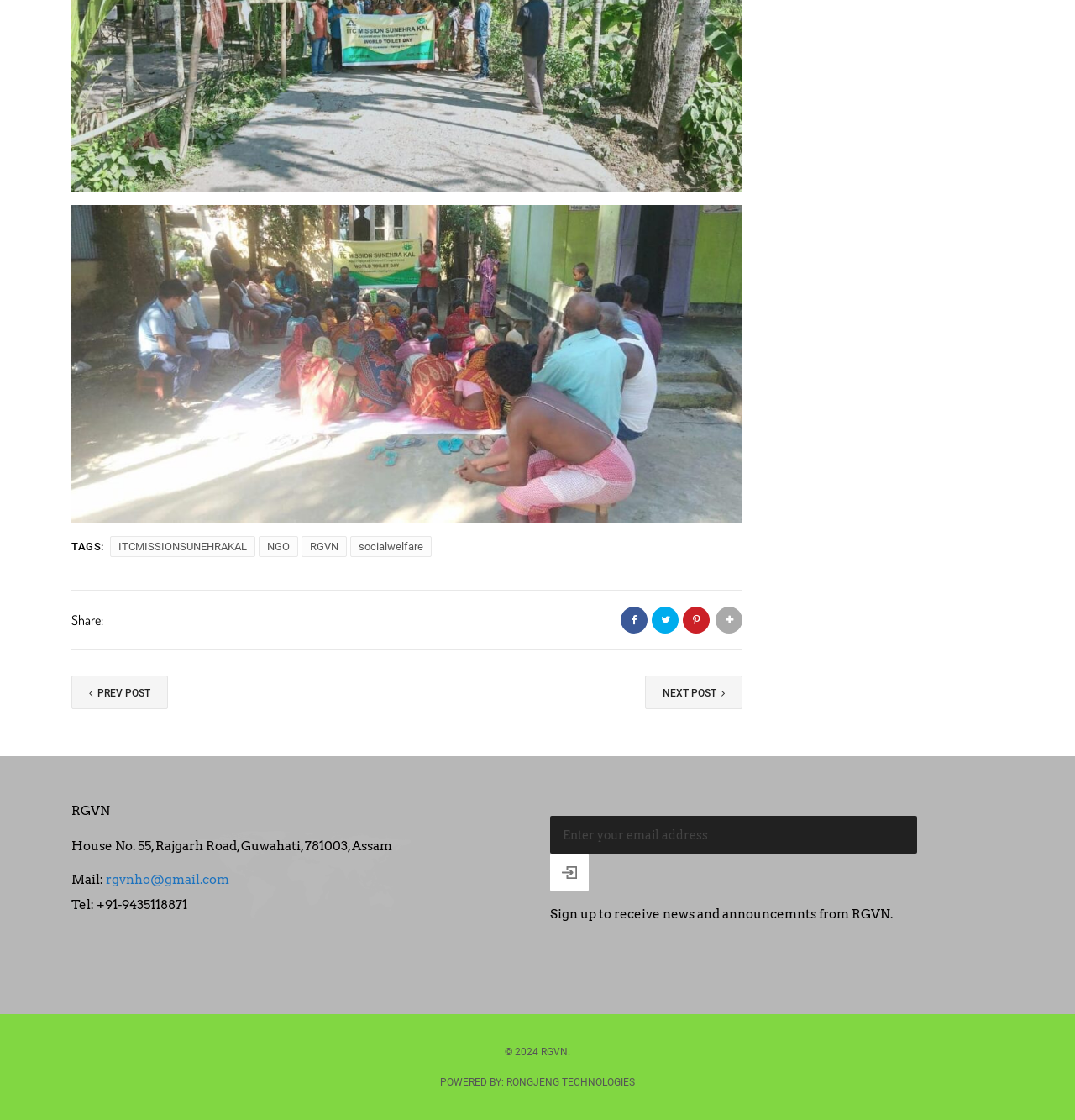Please specify the bounding box coordinates for the clickable region that will help you carry out the instruction: "Subscribe to RGVN newsletter".

[0.512, 0.762, 0.548, 0.796]